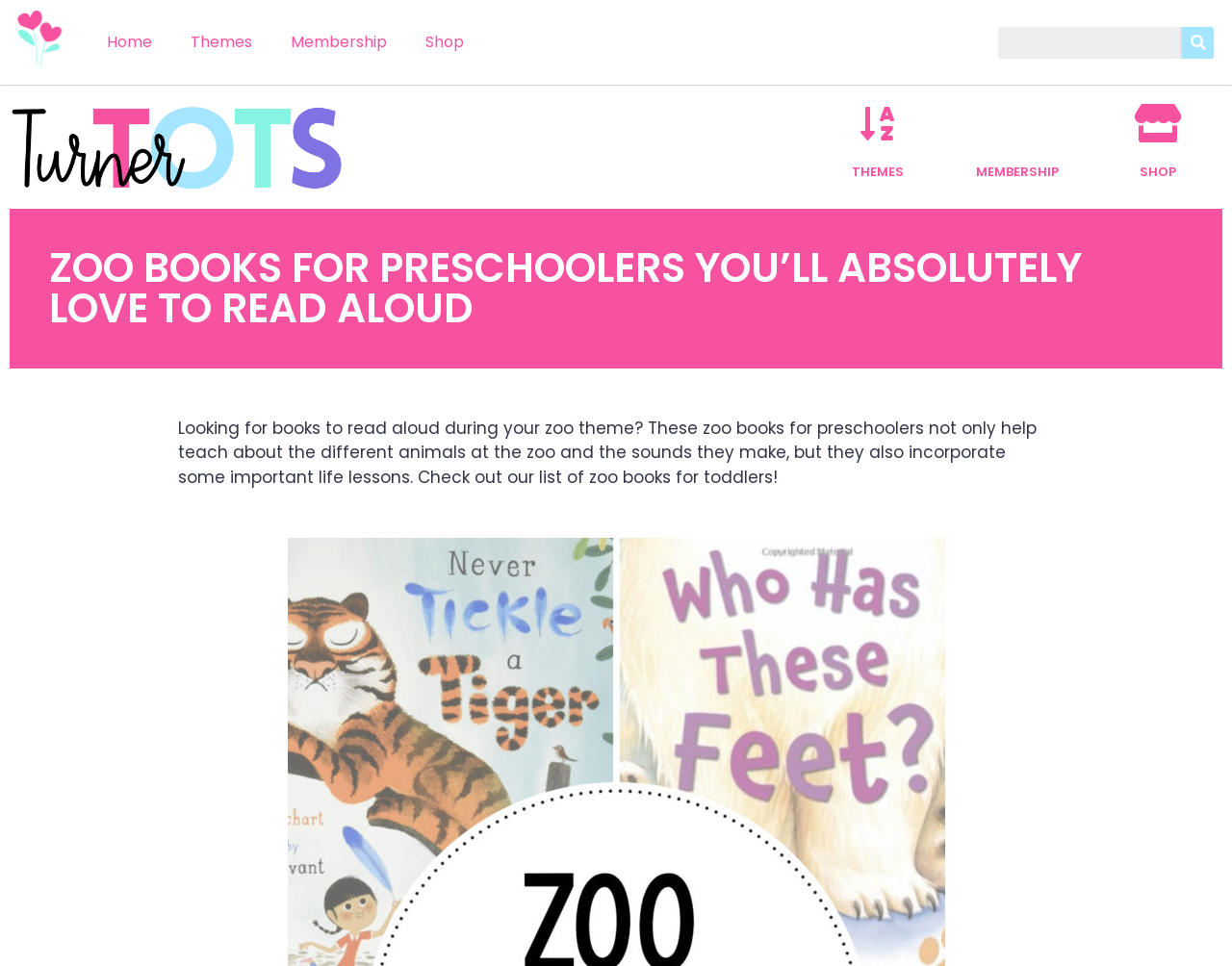How many main categories are listed?
Look at the image and construct a detailed response to the question.

The webpage has three main categories listed, which are 'THEMES', 'MEMBERSHIP', and 'SHOP', each with a corresponding link and heading.